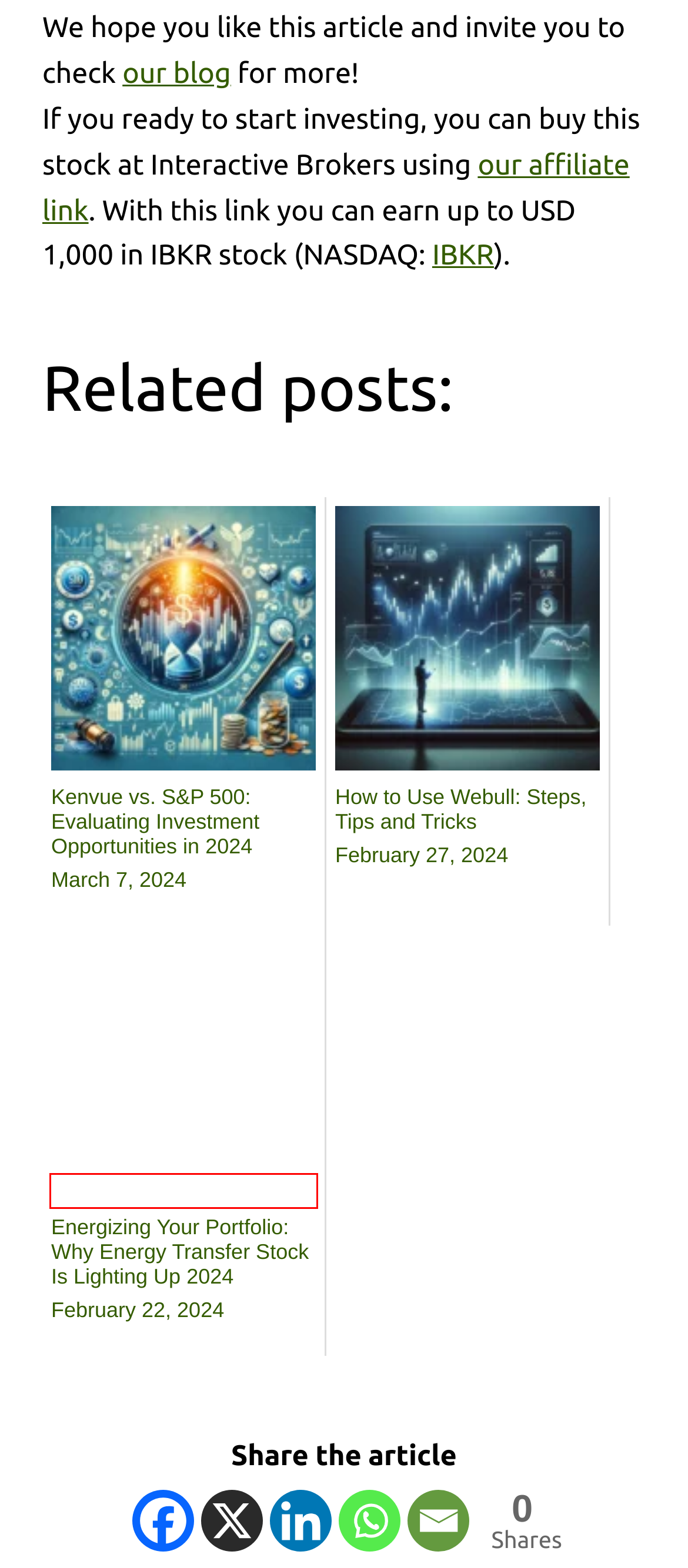Look at the screenshot of a webpage where a red rectangle bounding box is present. Choose the webpage description that best describes the new webpage after clicking the element inside the red bounding box. Here are the candidates:
A. Energizing Your Portfolio: Energy Transfer Stock Is Lighting Up - 5 Shock
B. How to Use Webull: Steps, Tips and Tricks - 5 Shock
C. Kenvue vs. S&P 500: Evaluating Investment Opportunities in 2024 - 5 Shock
D. Credit Cards Archives - 5 Shock
E. Unlocking the Fast Food Conundrum: Astonishing Truths & Powerful Wisdom! - 5 Shock
F. Terms and Conditions - 5 Shock
G. Investments Archives - 5 Shock
H. Blog - 5 Shock

A